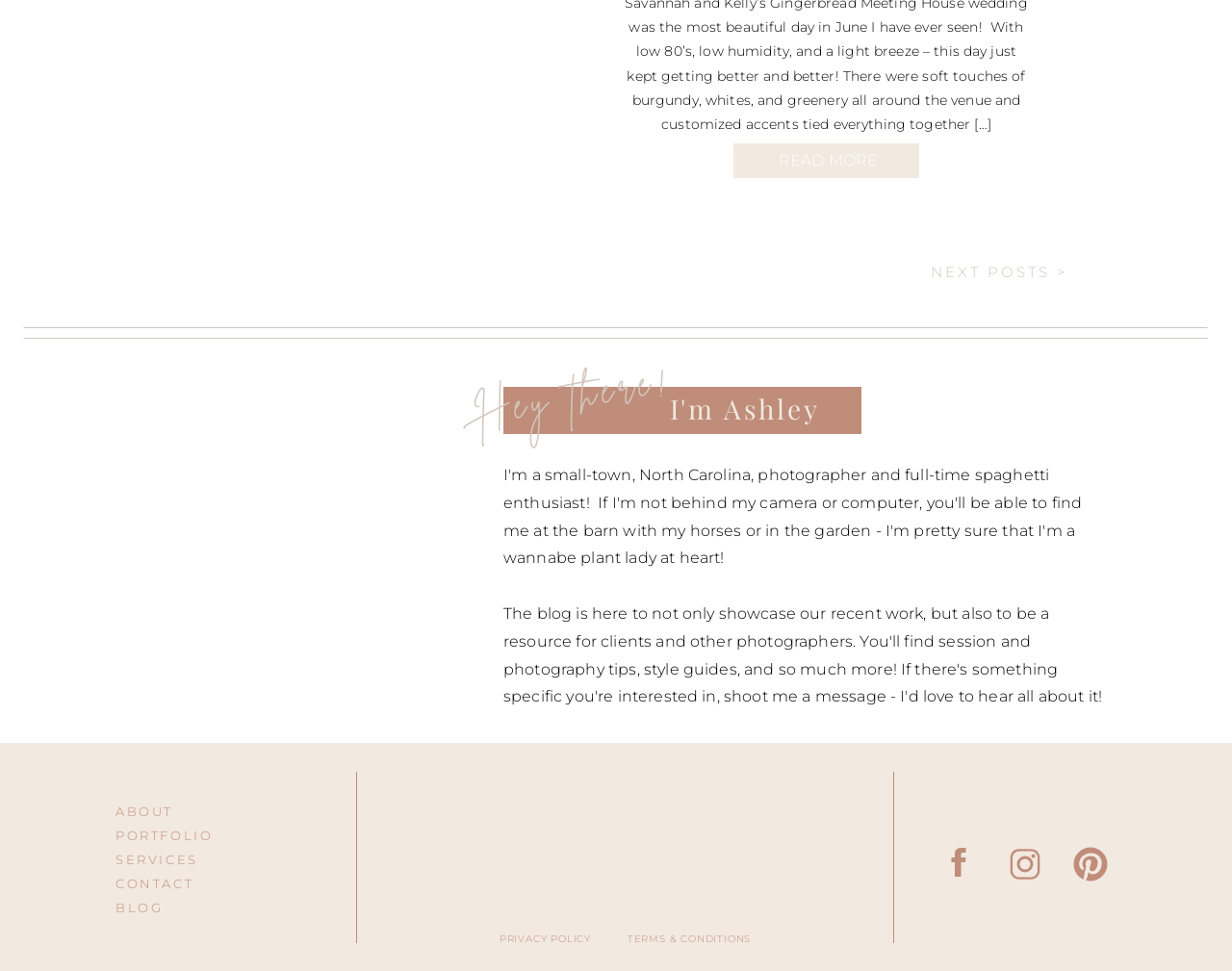Locate the bounding box coordinates of the clickable element to fulfill the following instruction: "visit the blog". Provide the coordinates as four float numbers between 0 and 1 in the format [left, top, right, bottom].

[0.094, 0.924, 0.211, 0.944]